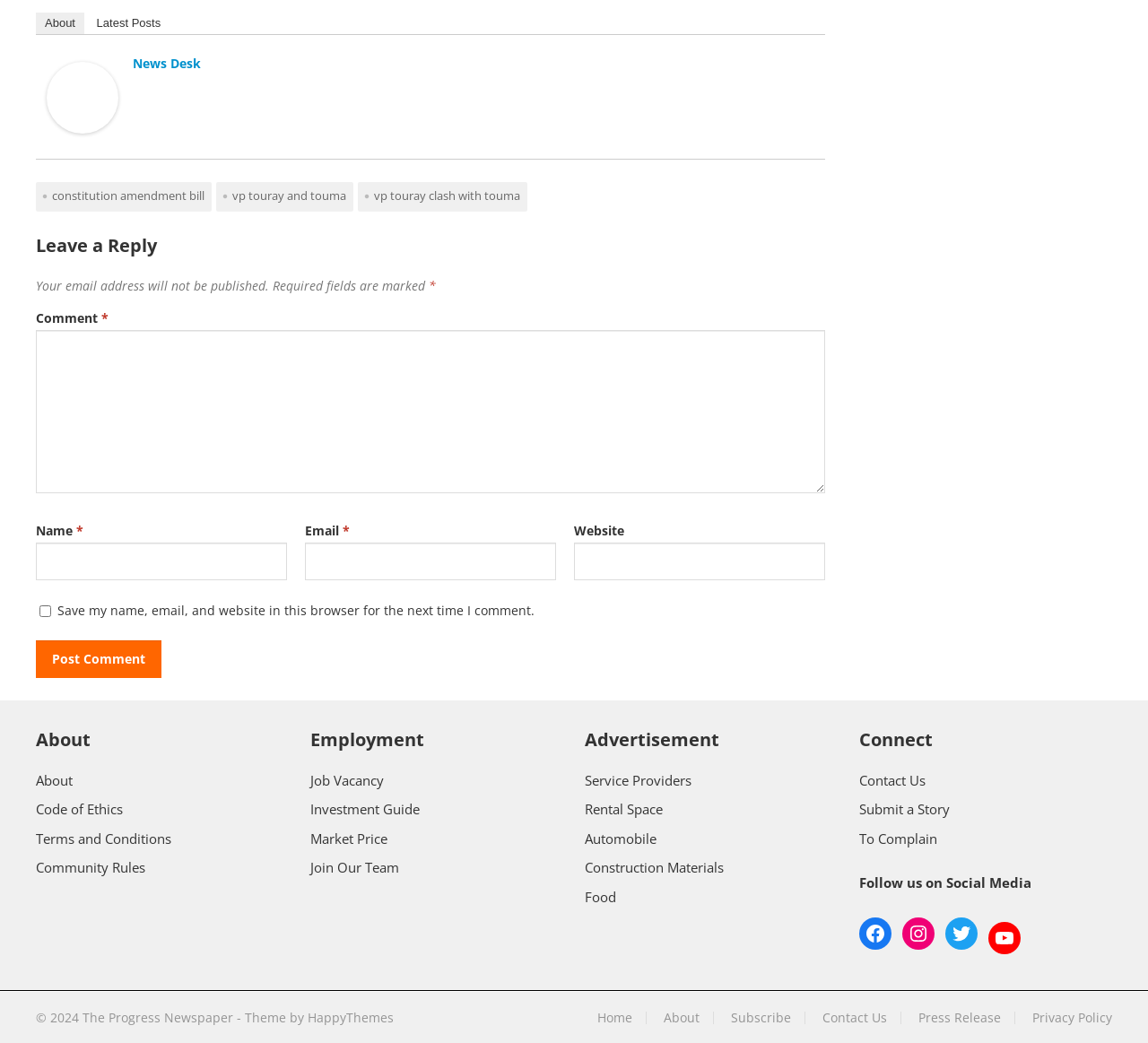Please find the bounding box coordinates of the element that you should click to achieve the following instruction: "Leave a comment". The coordinates should be presented as four float numbers between 0 and 1: [left, top, right, bottom].

[0.031, 0.316, 0.719, 0.473]